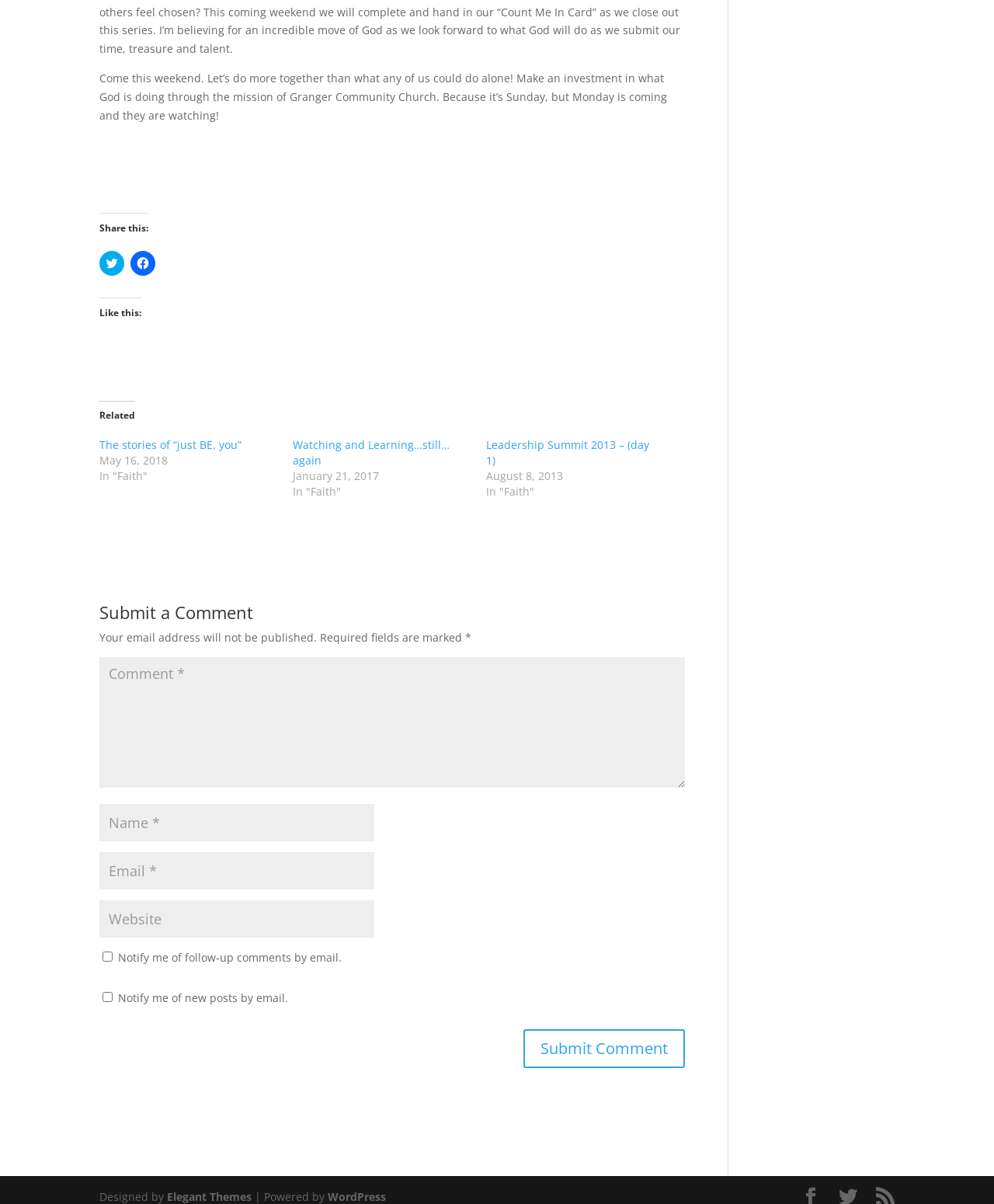Bounding box coordinates must be specified in the format (top-left x, top-left y, bottom-right x, bottom-right y). All values should be floating point numbers between 0 and 1. What are the bounding box coordinates of the UI element described as: Elegant Themes

[0.168, 0.988, 0.253, 1.0]